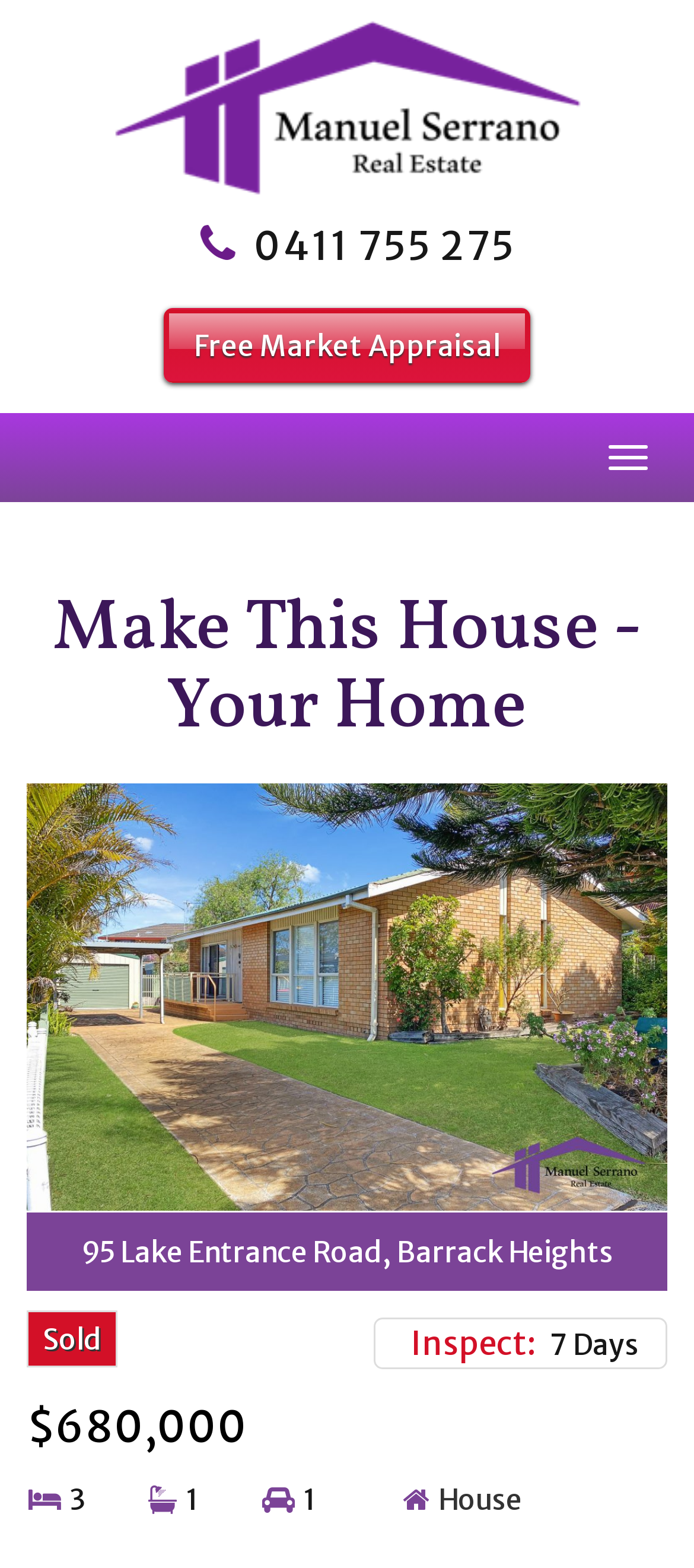Please look at the image and answer the question with a detailed explanation: What is the phone number on the webpage?

I found the phone number by looking at the heading element with the bounding box coordinates [0.013, 0.136, 0.962, 0.176] which contains the text ' 0411 755 275'. The '' symbol is likely a phone icon, and the remaining text is the phone number.